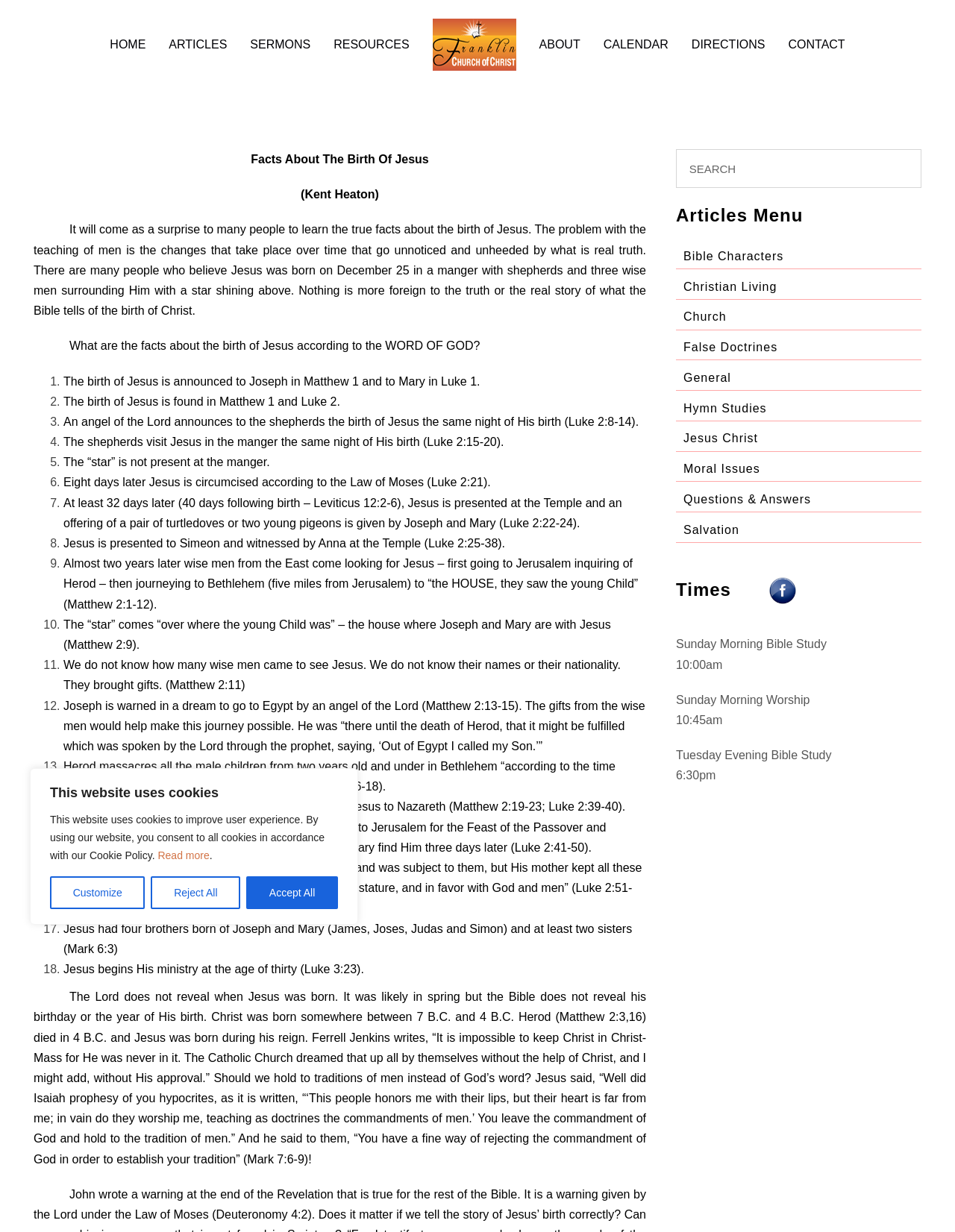Pinpoint the bounding box coordinates of the element you need to click to execute the following instruction: "Click the 'HOME' link". The bounding box should be represented by four float numbers between 0 and 1, in the format [left, top, right, bottom].

[0.103, 0.025, 0.164, 0.047]